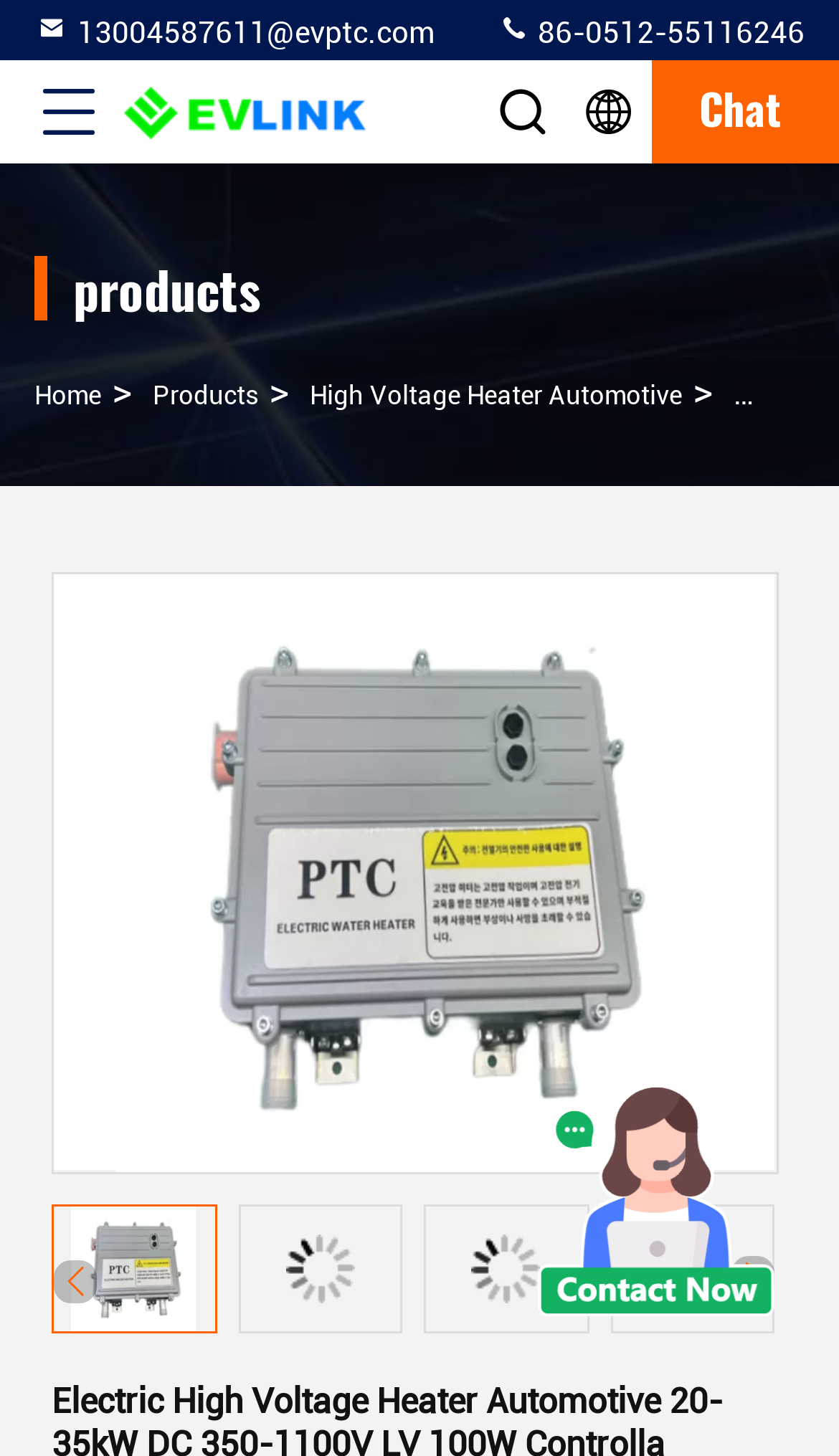Locate the bounding box coordinates of the element's region that should be clicked to carry out the following instruction: "Contact the supplier". The coordinates need to be four float numbers between 0 and 1, i.e., [left, top, right, bottom].

[0.592, 0.004, 0.959, 0.037]